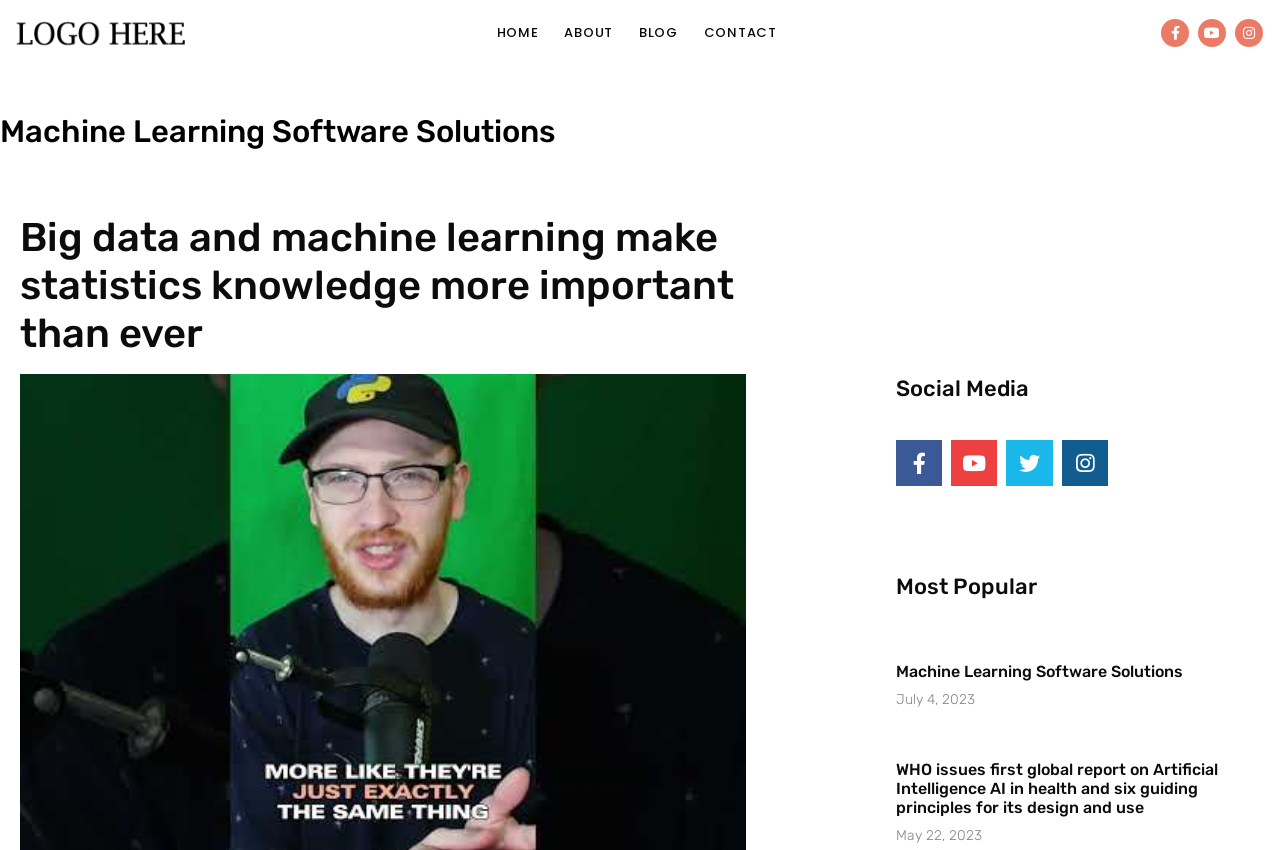Identify the bounding box for the element characterized by the following description: "Machine Learning Software Solutions".

[0.7, 0.779, 0.924, 0.801]